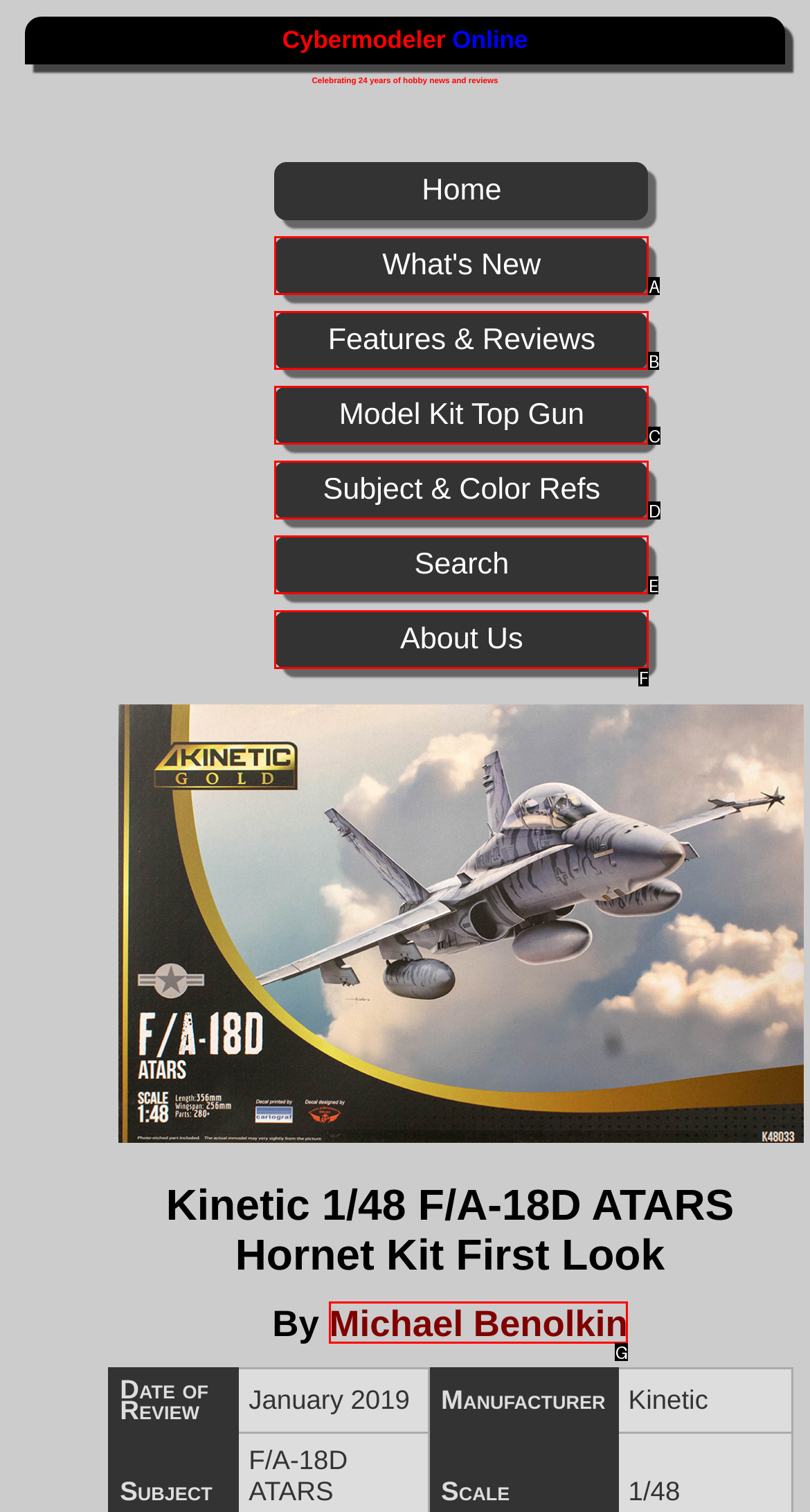Determine the HTML element that best aligns with the description: About Us
Answer with the appropriate letter from the listed options.

F